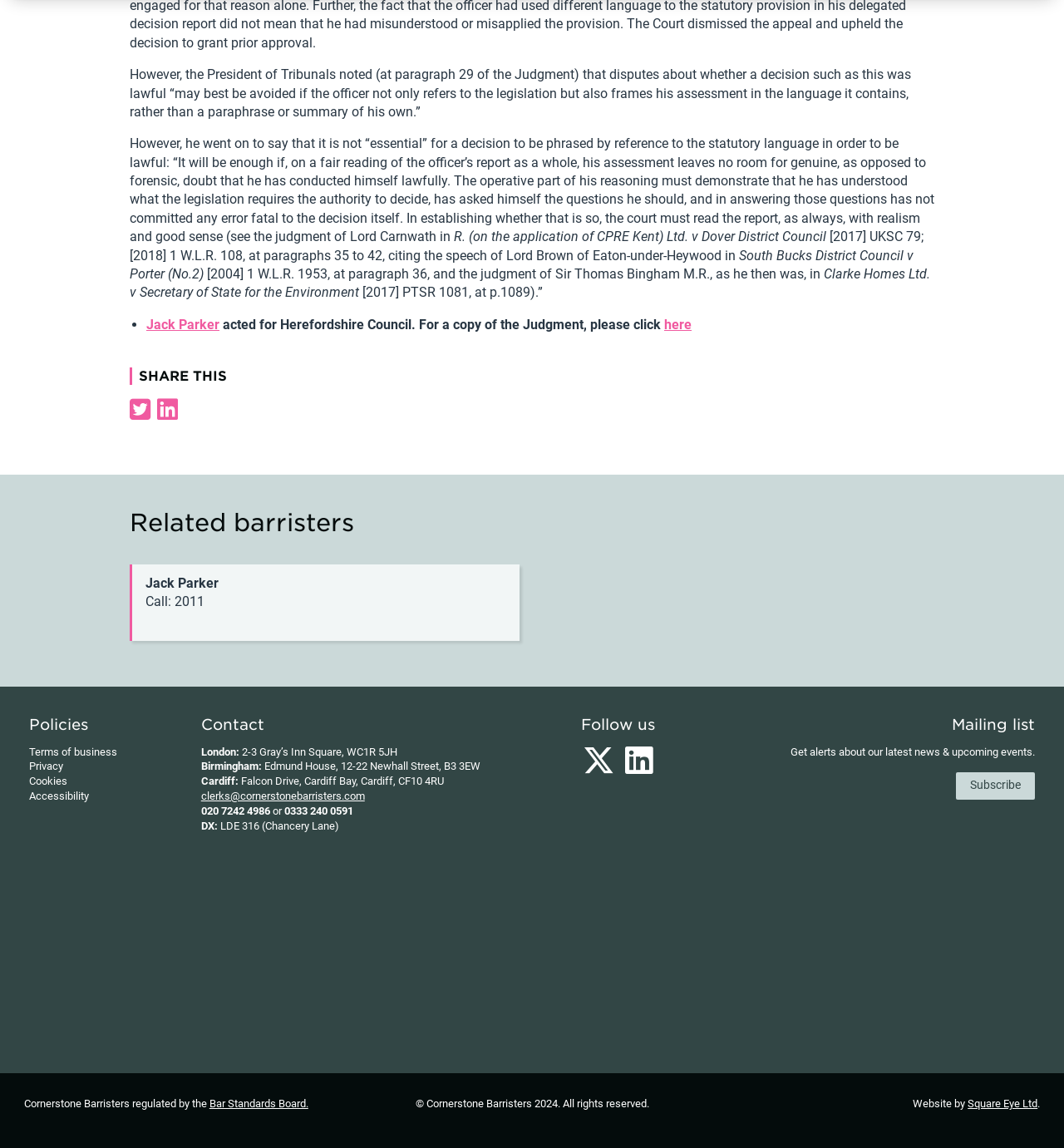What is the name of the council mentioned in the text?
Based on the screenshot, provide a one-word or short-phrase response.

Herefordshire Council